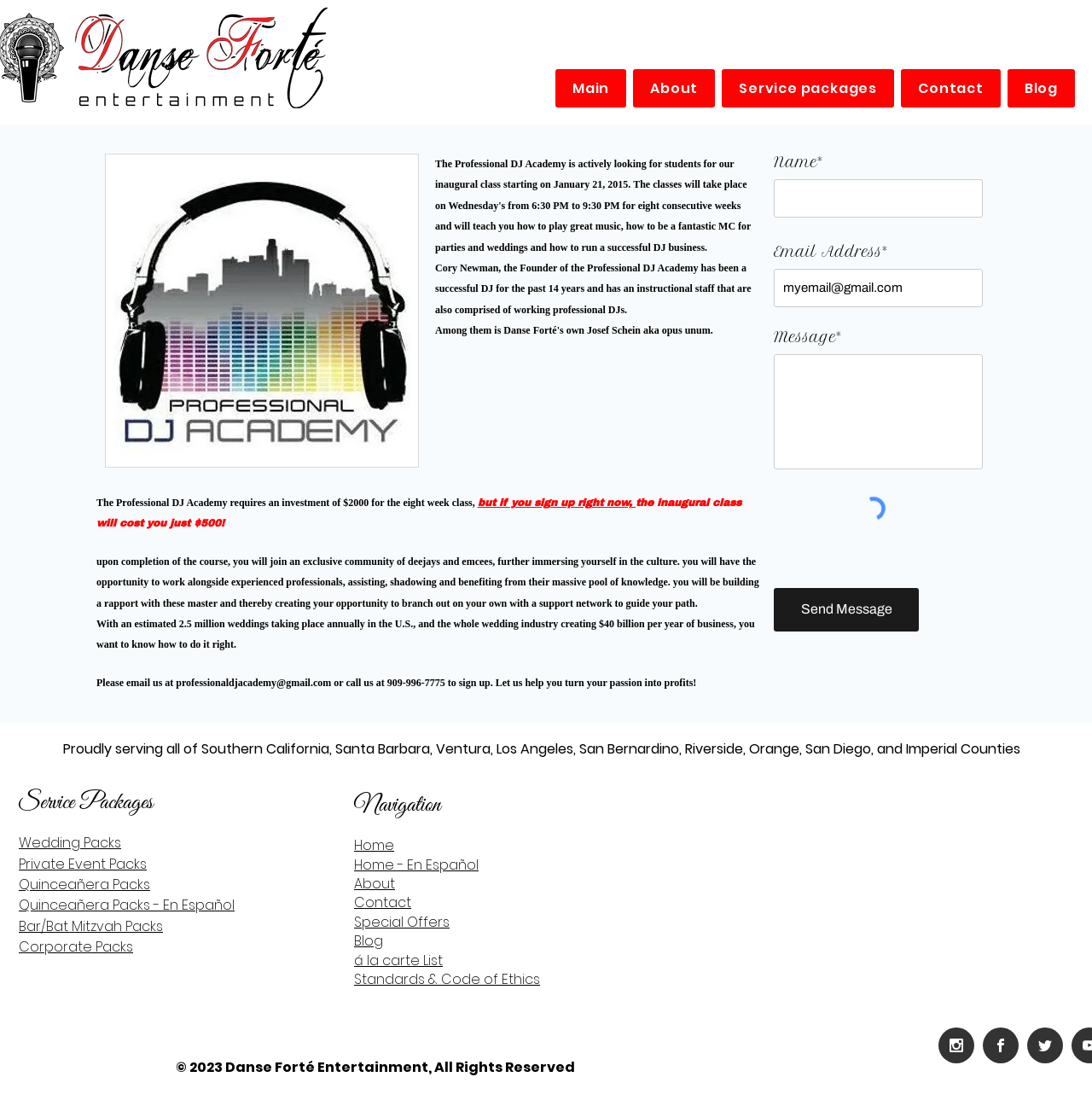Kindly determine the bounding box coordinates of the area that needs to be clicked to fulfill this instruction: "Email us at the provided email address".

[0.161, 0.612, 0.303, 0.622]